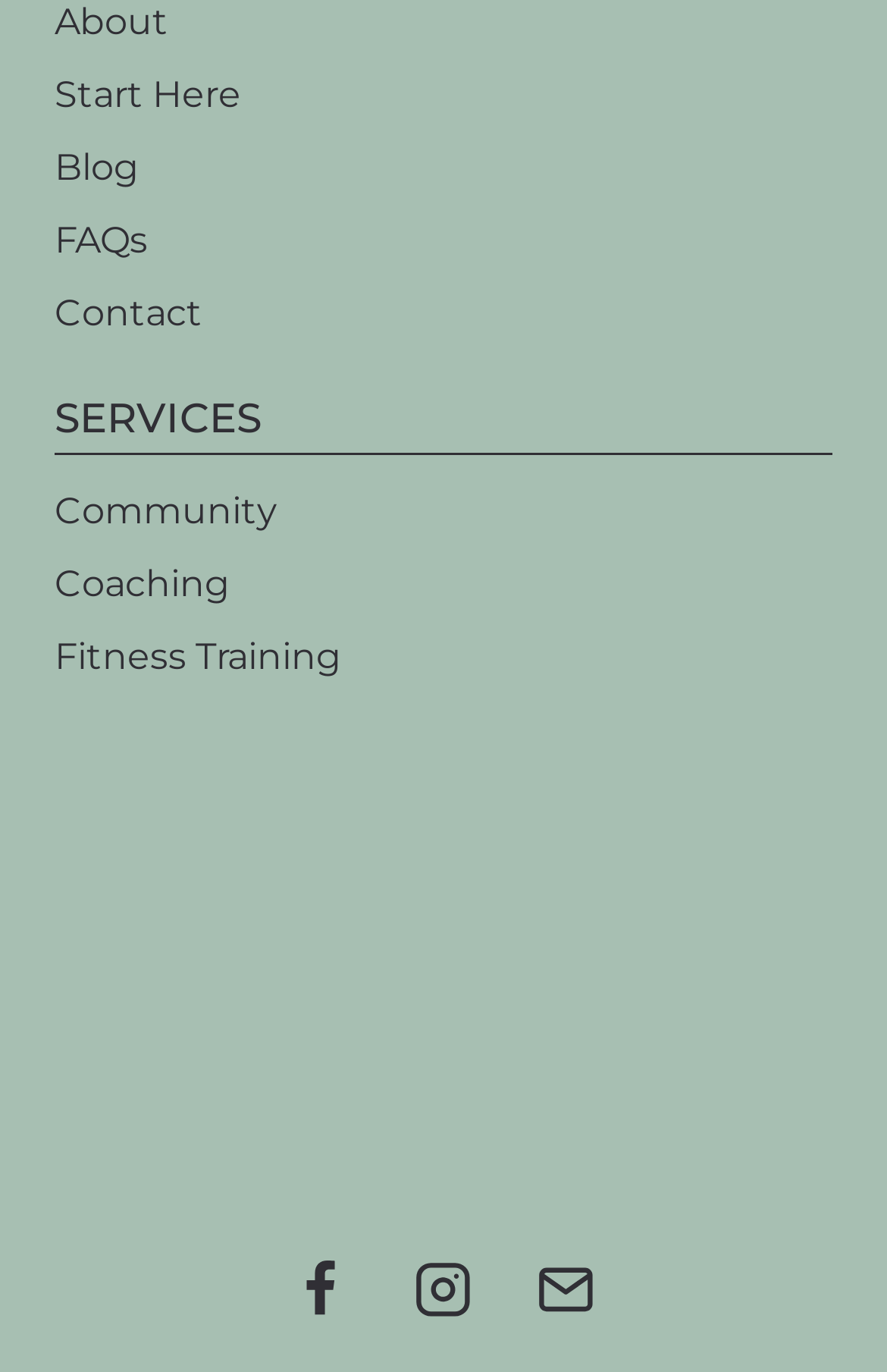Indicate the bounding box coordinates of the clickable region to achieve the following instruction: "Contact through Email."

[0.572, 0.897, 0.703, 0.982]